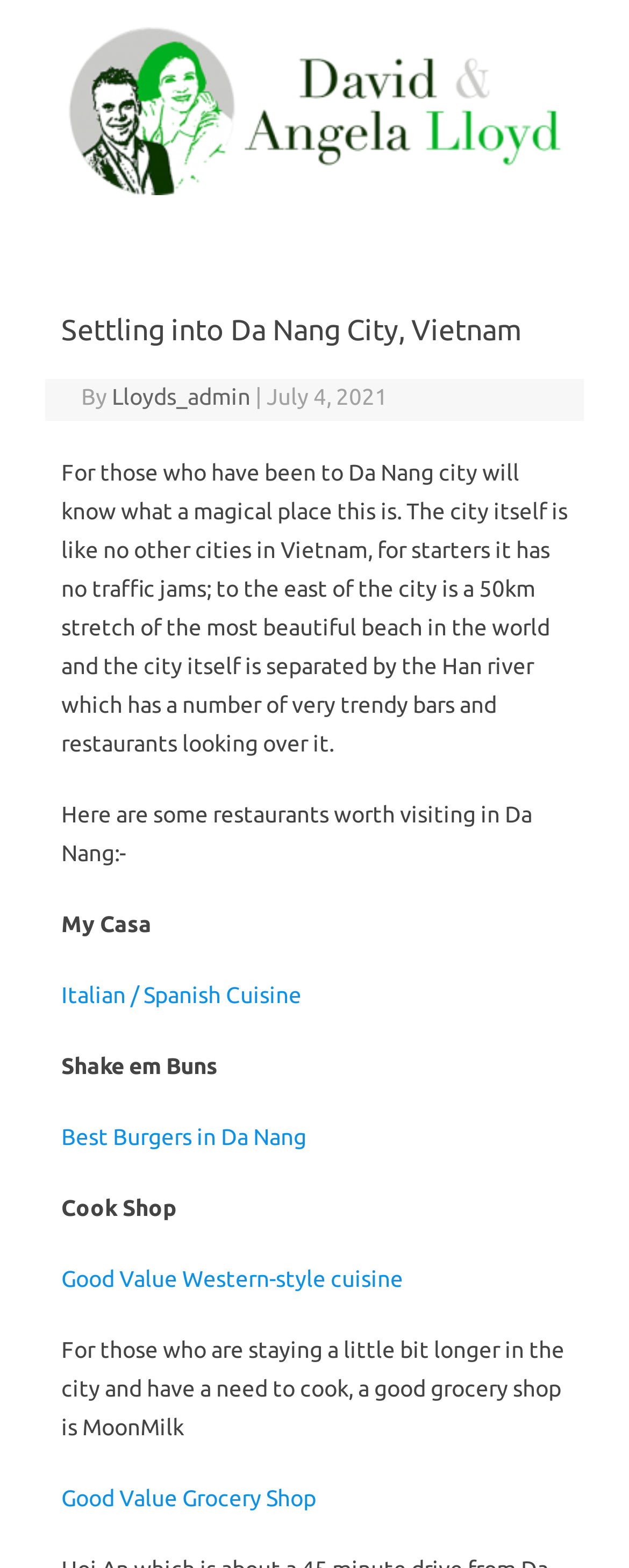What is the feature of Da Nang city mentioned in the text?
Please provide a single word or phrase based on the screenshot.

no traffic jams